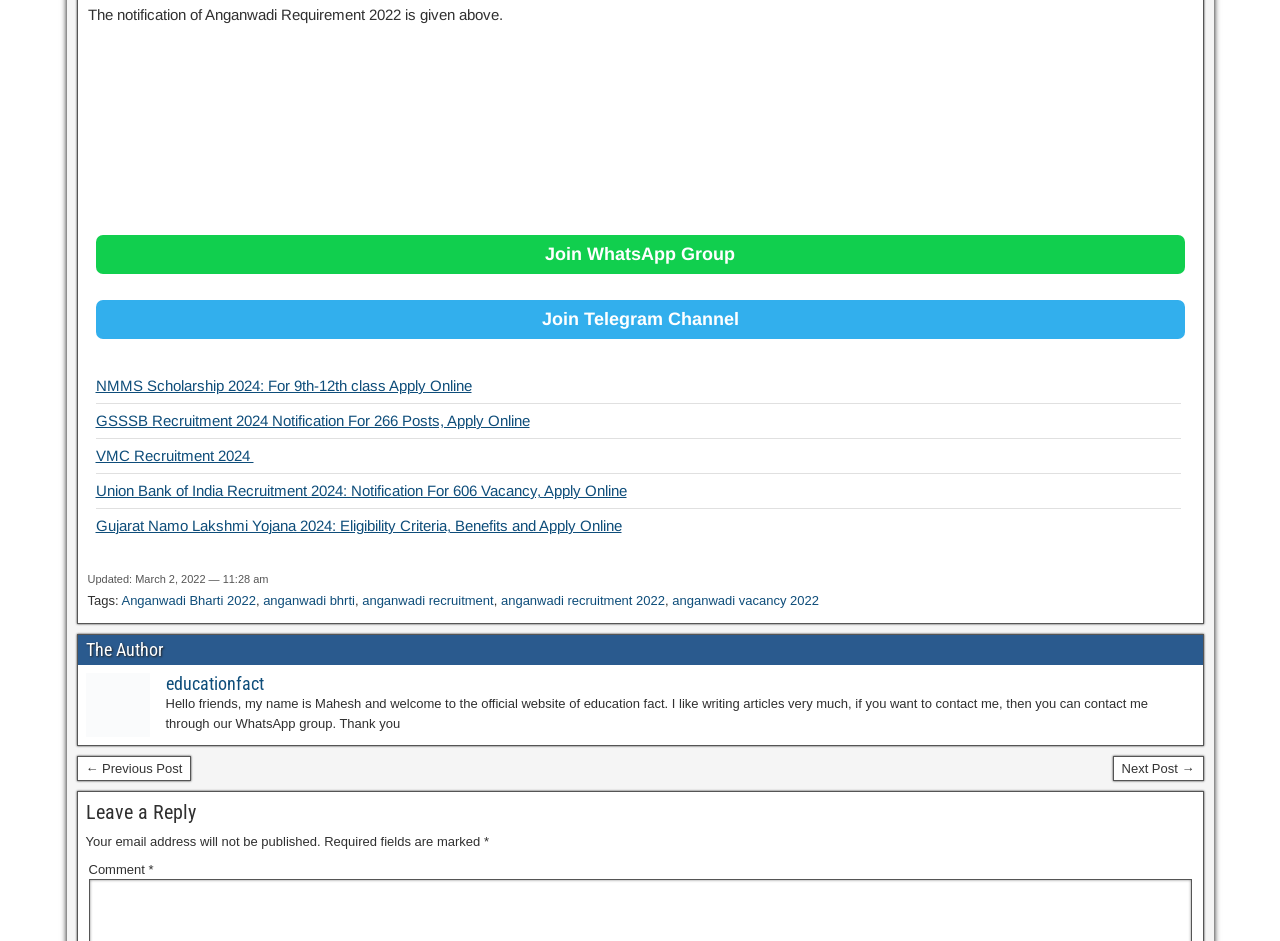Please specify the bounding box coordinates of the clickable region to carry out the following instruction: "Apply online for NMMS Scholarship 2024". The coordinates should be four float numbers between 0 and 1, in the format [left, top, right, bottom].

[0.075, 0.401, 0.368, 0.419]